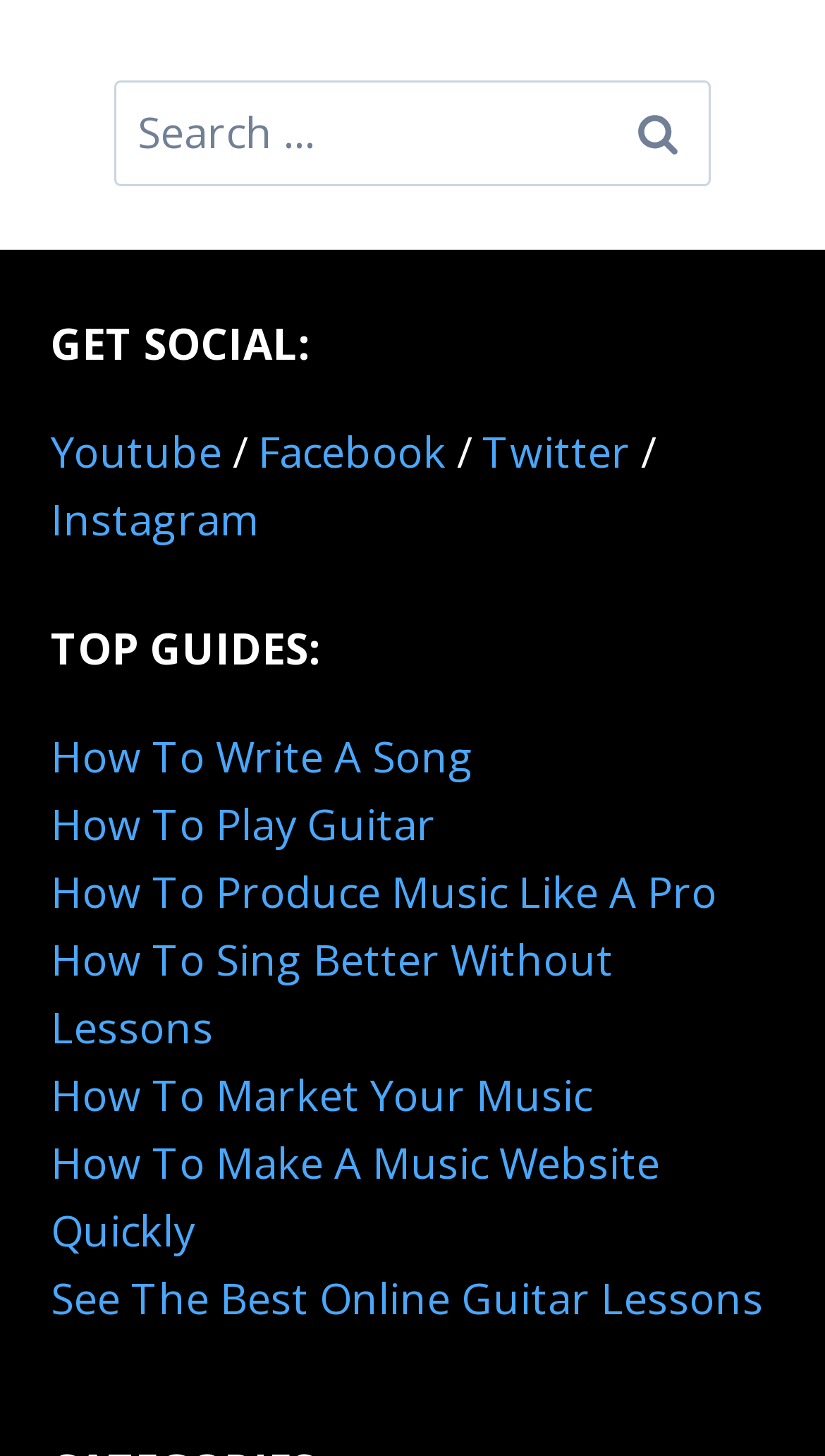Using the information from the screenshot, answer the following question thoroughly:
How many social media links are there?

I counted the number of social media links by looking at the section labeled 'GET SOCIAL:' and found four links: Youtube, Facebook, Twitter, and Instagram.